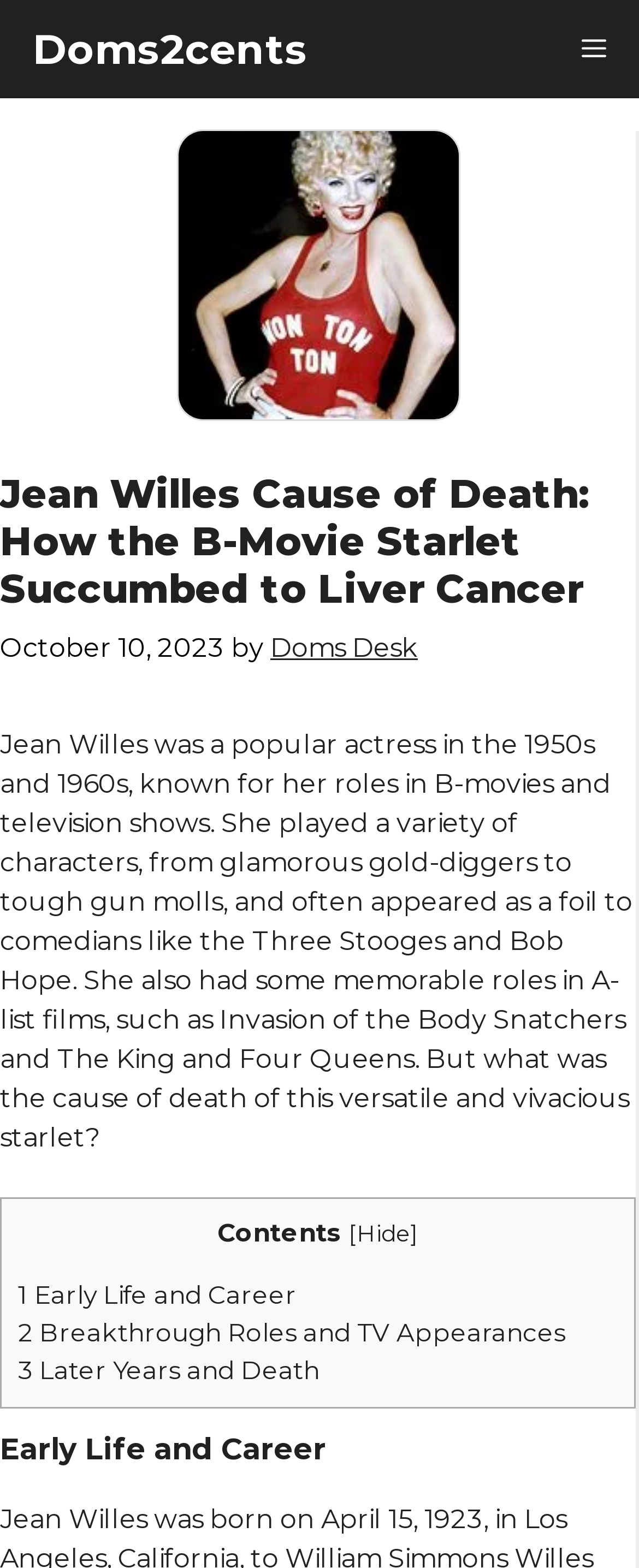Using the provided element description, identify the bounding box coordinates as (top-left x, top-left y, bottom-right x, bottom-right y). Ensure all values are between 0 and 1. Description: NFL Season

None